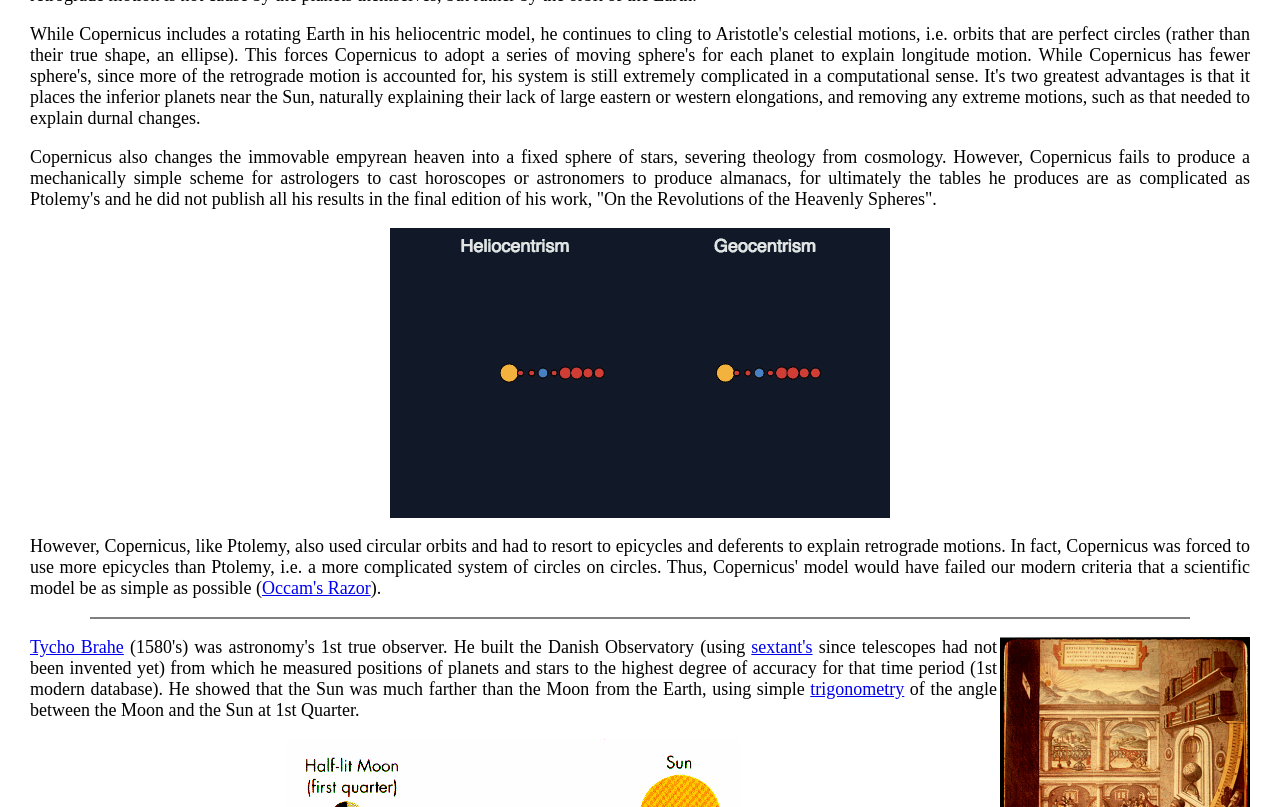Identify the bounding box coordinates for the UI element described as: "Webinars".

None